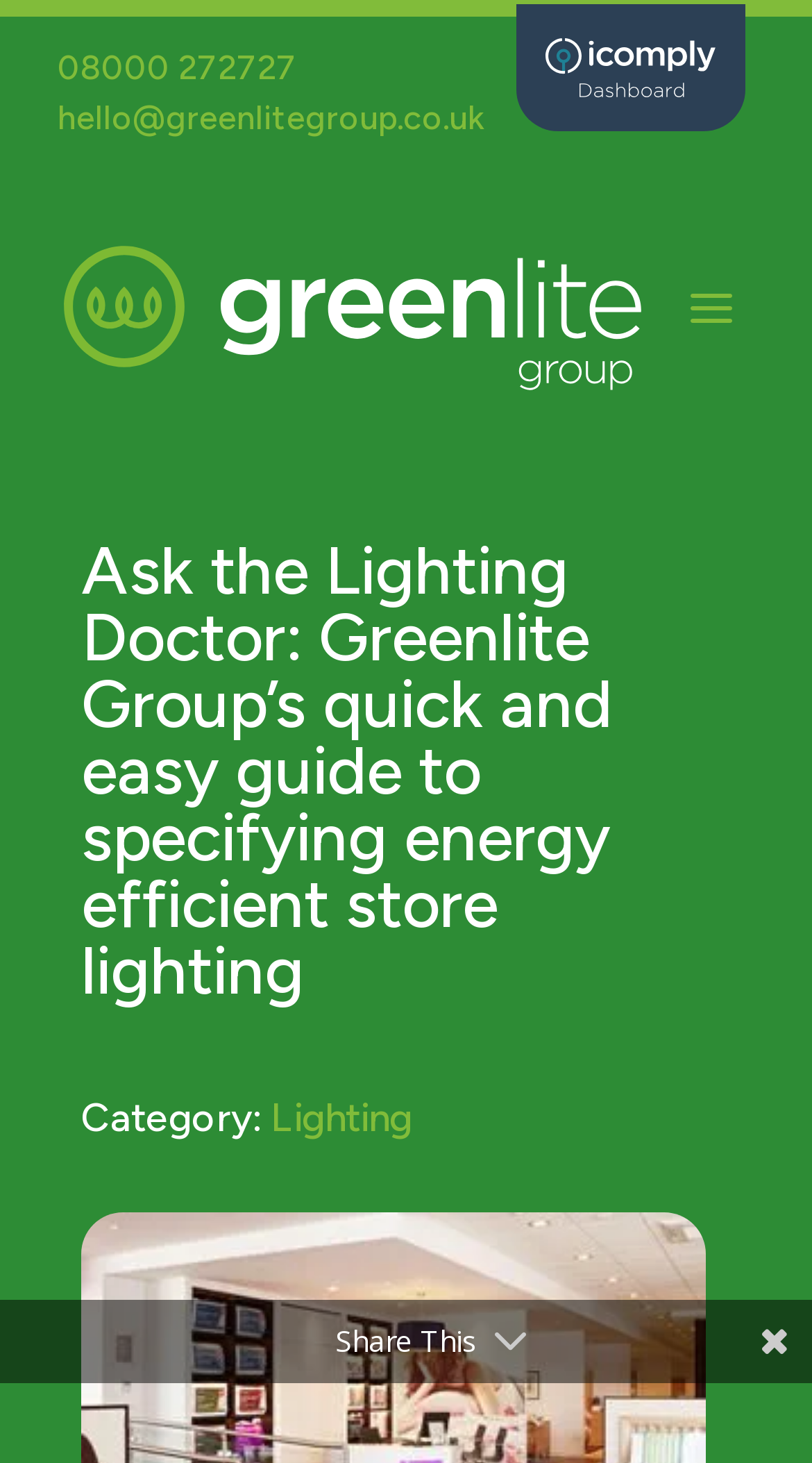Please give a succinct answer to the question in one word or phrase:
What category is this webpage about?

Lighting